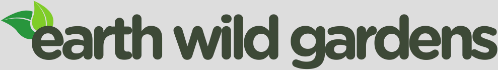Generate a detailed caption that describes the image.

The image displays the logo of "Earth Wild Gardens," a brand dedicated to gardening and sustainable practices. The logo features a stylized representation of green leaves complemented by a modern font that spells out "earth wild gardens." This branding likely reflects the organization's commitment to promoting healthy vegetable gardening through techniques such as mulching, as discussed in the associated content titled "Mulch Matters: Unveiling the Benefits of Mulching Your Vegetable Garden." This guide provides insights into the advantages of mulching, including moisture retention, weed suppression, temperature regulation, and soil health improvement, making it a valuable resource for both novice and experienced gardeners looking to enhance their gardening practices.